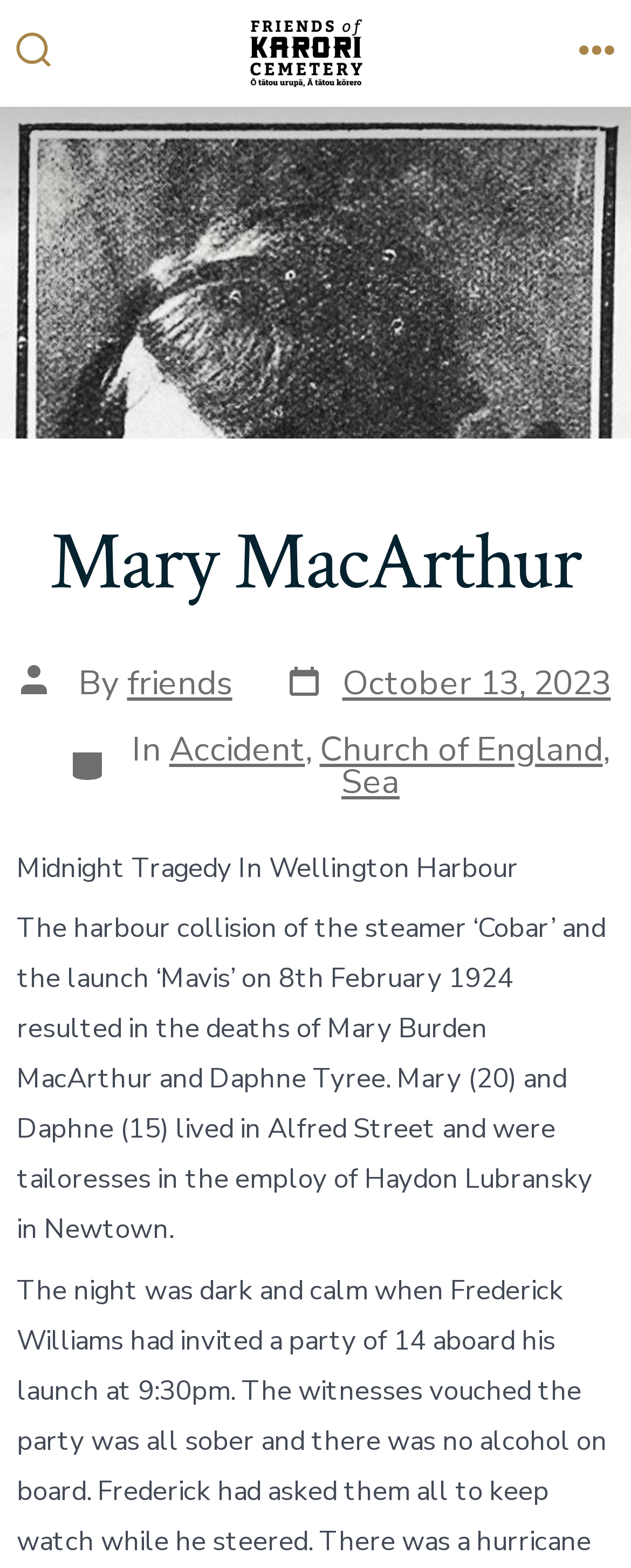Respond to the question below with a concise word or phrase:
What was the name of the steamer involved in the harbour collision?

Cobar